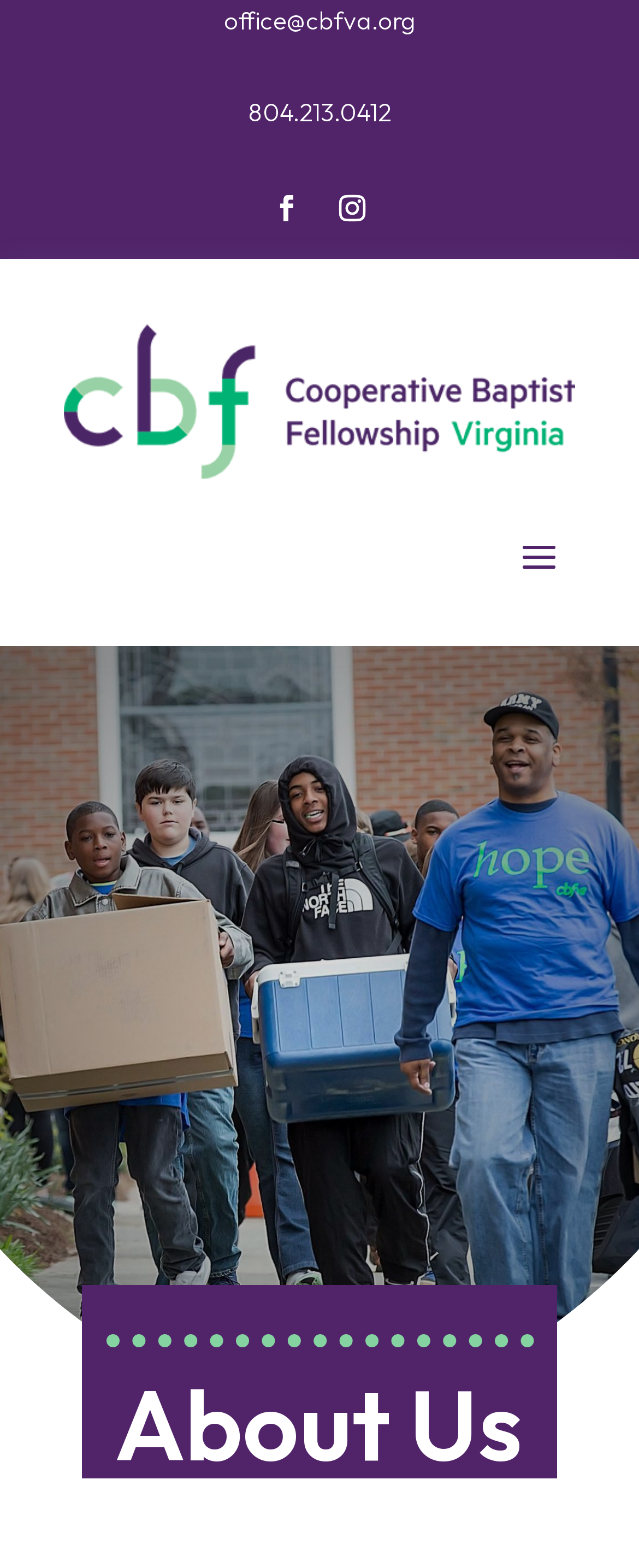Based on the element description, predict the bounding box coordinates (top-left x, top-left y, bottom-right x, bottom-right y) for the UI element in the screenshot: Follow

[0.51, 0.116, 0.592, 0.149]